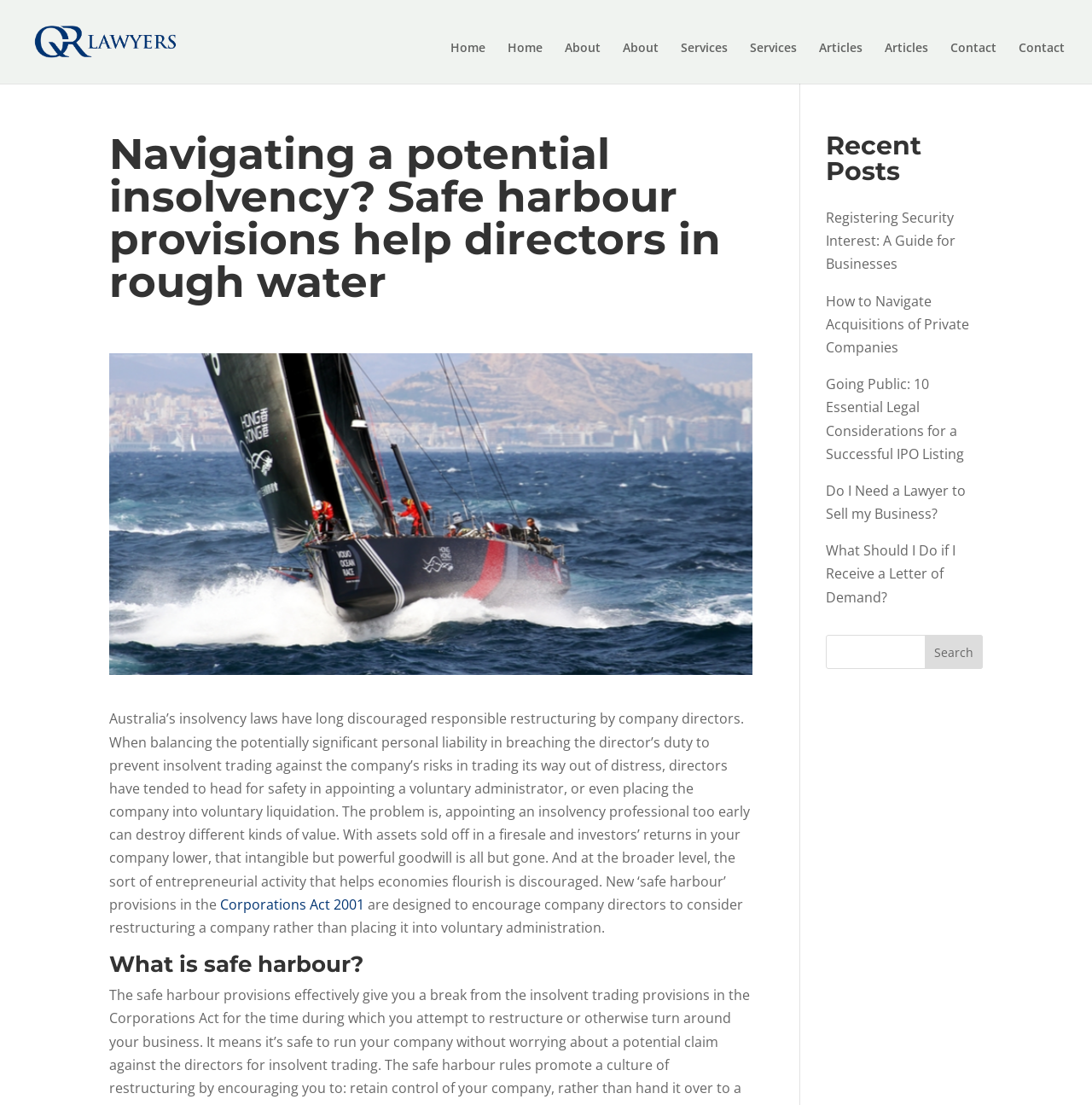Pinpoint the bounding box coordinates of the clickable area necessary to execute the following instruction: "Read the 'What is safe harbour?' section". The coordinates should be given as four float numbers between 0 and 1, namely [left, top, right, bottom].

[0.1, 0.863, 0.689, 0.891]